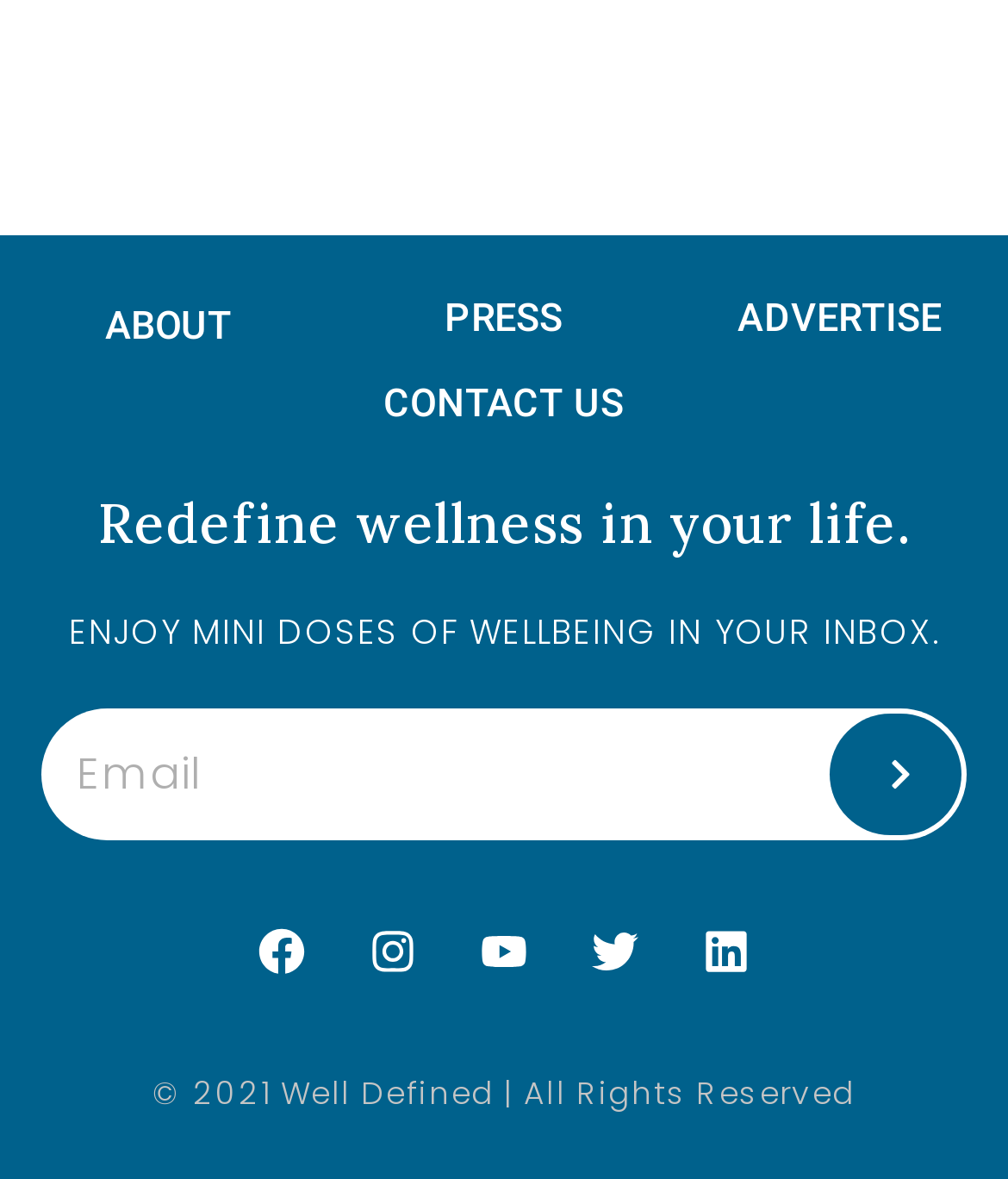Provide the bounding box coordinates of the HTML element this sentence describes: "Linkedin". The bounding box coordinates consist of four float numbers between 0 and 1, i.e., [left, top, right, bottom].

[0.674, 0.768, 0.767, 0.847]